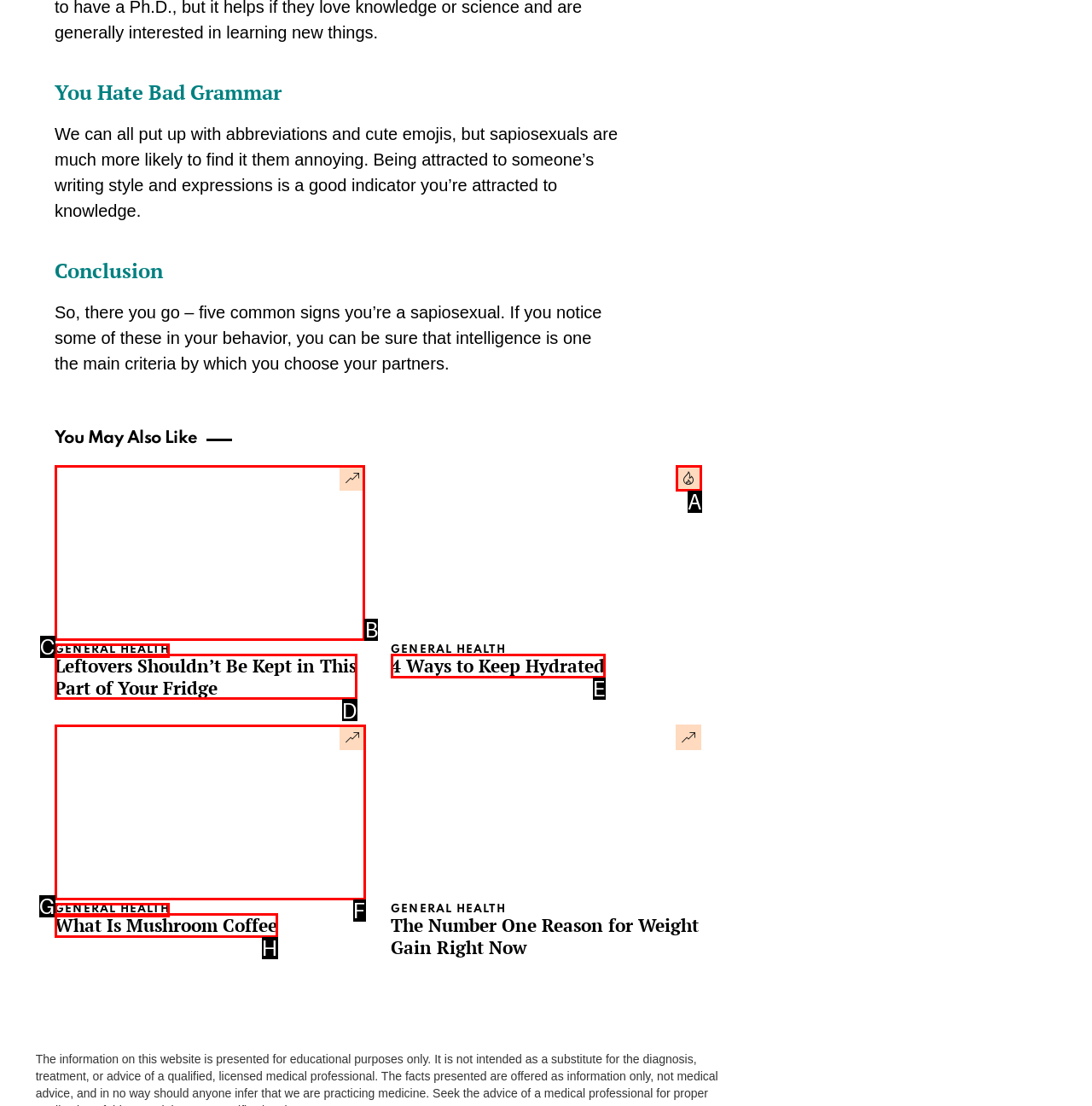Determine the correct UI element to click for this instruction: Read the article about leftovers. Respond with the letter of the chosen element.

B